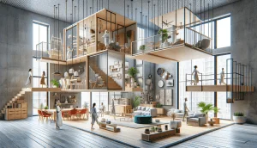Elaborate on the image with a comprehensive description.

This captivating image presents a striking open-concept interior design, showcasing a multi-level space that blends modern aesthetics with functional living. The design features a series of interconnected platforms, elegantly suspended, which accommodate various living areas including a cozy seating arrangement and a dining space. The use of large windows allows natural light to flood the room, enhancing the sense of openness and connection with the outside environment.

The decor combines natural wood elements with sleek furniture, while plants are strategically placed throughout to bring life and freshness to the atmosphere. Individual figures, possibly representing residents or guests, interact within the space, highlighting the versatility of the design. This visual representation serves as an inspiration for those considering open-concept living, illustrating both the potential and the challenges of such layouts, such as noise management and privacy concerns. Overall, this image encapsulates innovative design ideas that harmoniously blend style and practicality.